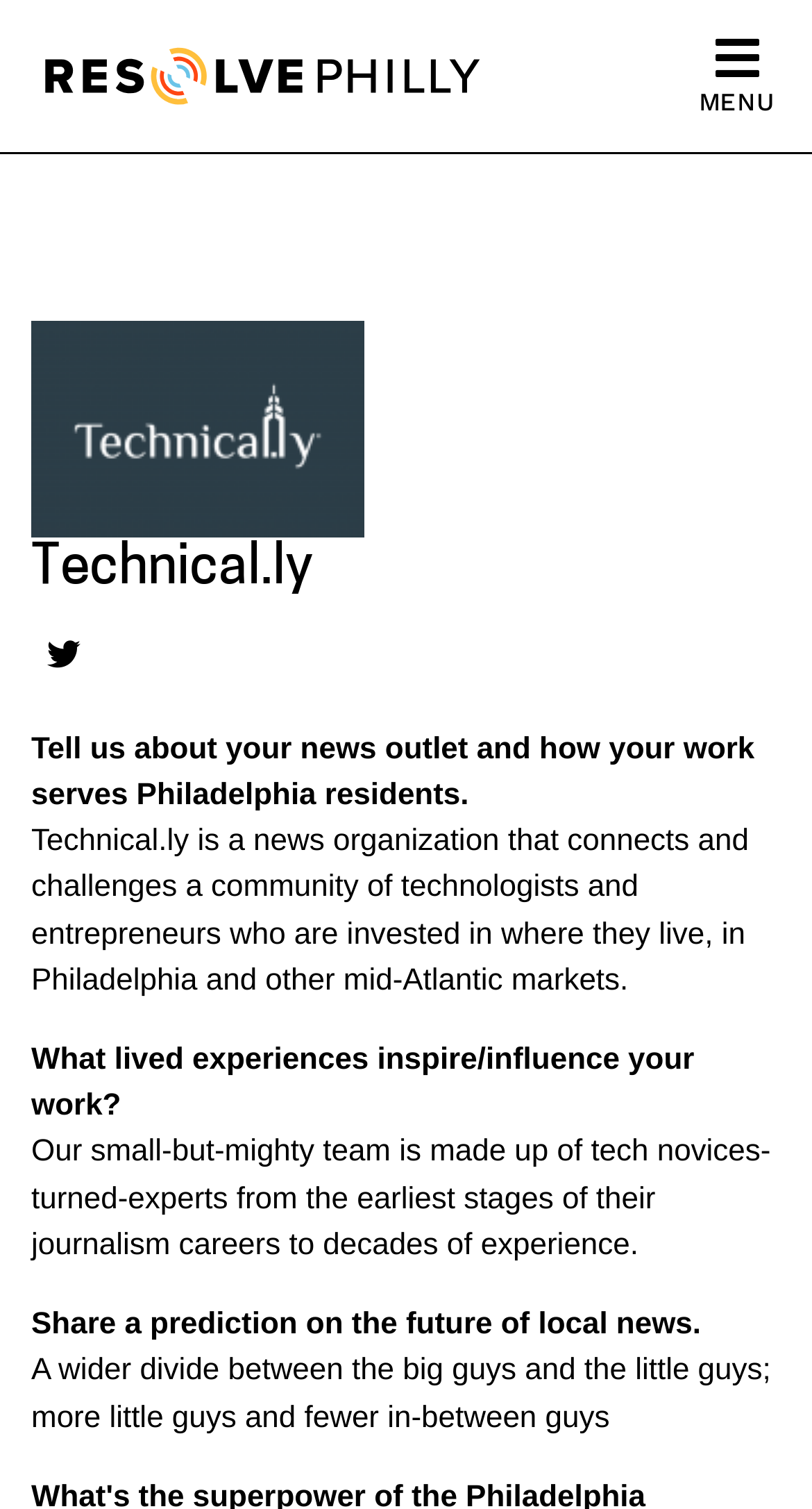What is the composition of the team behind the news organization?
Please respond to the question thoroughly and include all relevant details.

The composition of the team behind the news organization is described in the text 'Our small-but-mighty team is made up of tech novices-turned-experts from the earliest stages of their journalism careers to decades of experience.' This suggests that the team consists of individuals with varying levels of experience in technology and journalism.